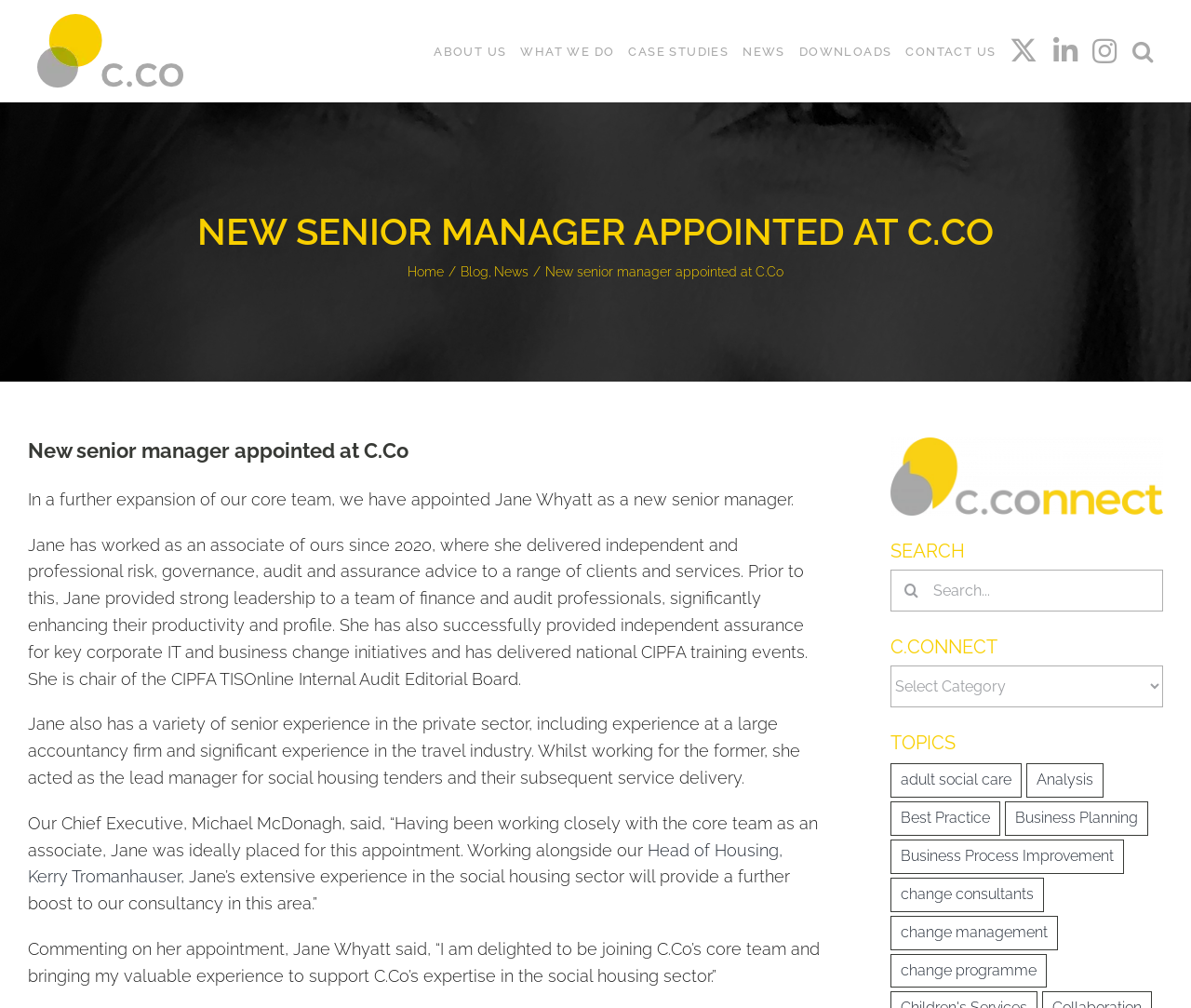Identify the bounding box coordinates of the clickable region required to complete the instruction: "Click the 'Home' link". The coordinates should be given as four float numbers within the range of 0 and 1, i.e., [left, top, right, bottom].

[0.342, 0.262, 0.373, 0.277]